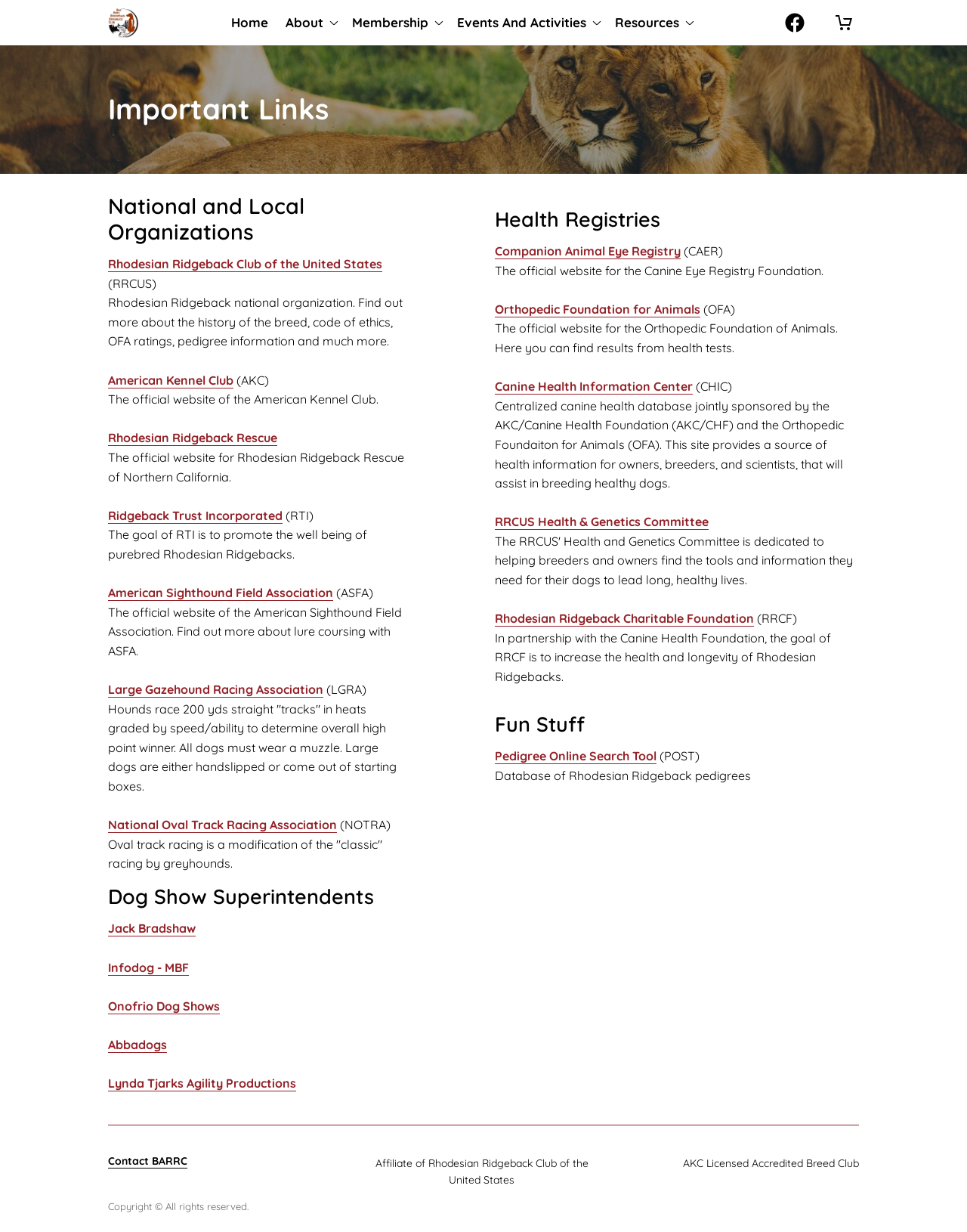Please provide a brief answer to the following inquiry using a single word or phrase:
How many links are there under 'Fun Stuff'?

1